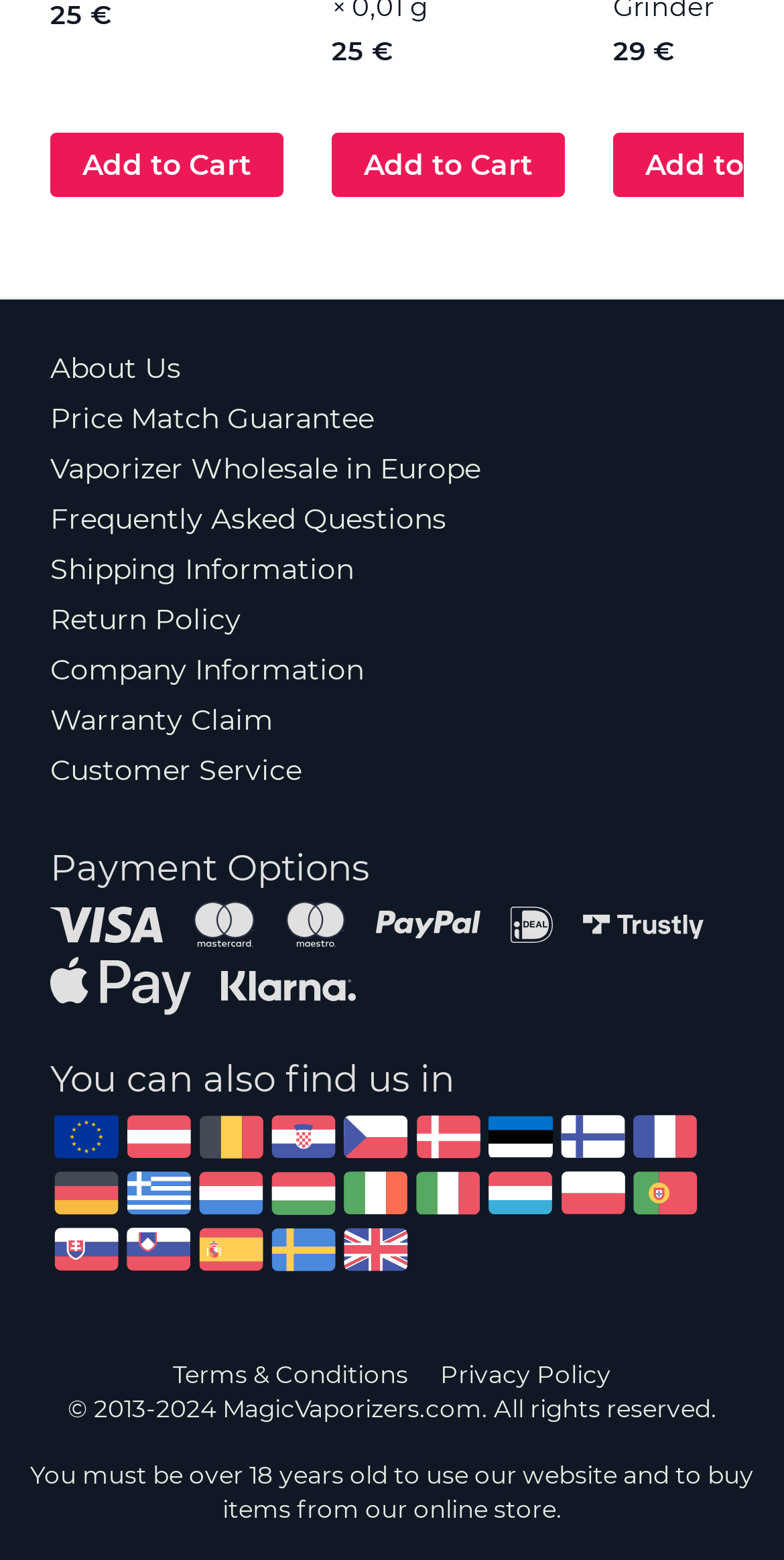Ascertain the bounding box coordinates for the UI element detailed here: "About Us". The coordinates should be provided as [left, top, right, bottom] with each value being a float between 0 and 1.

[0.064, 0.225, 0.231, 0.248]